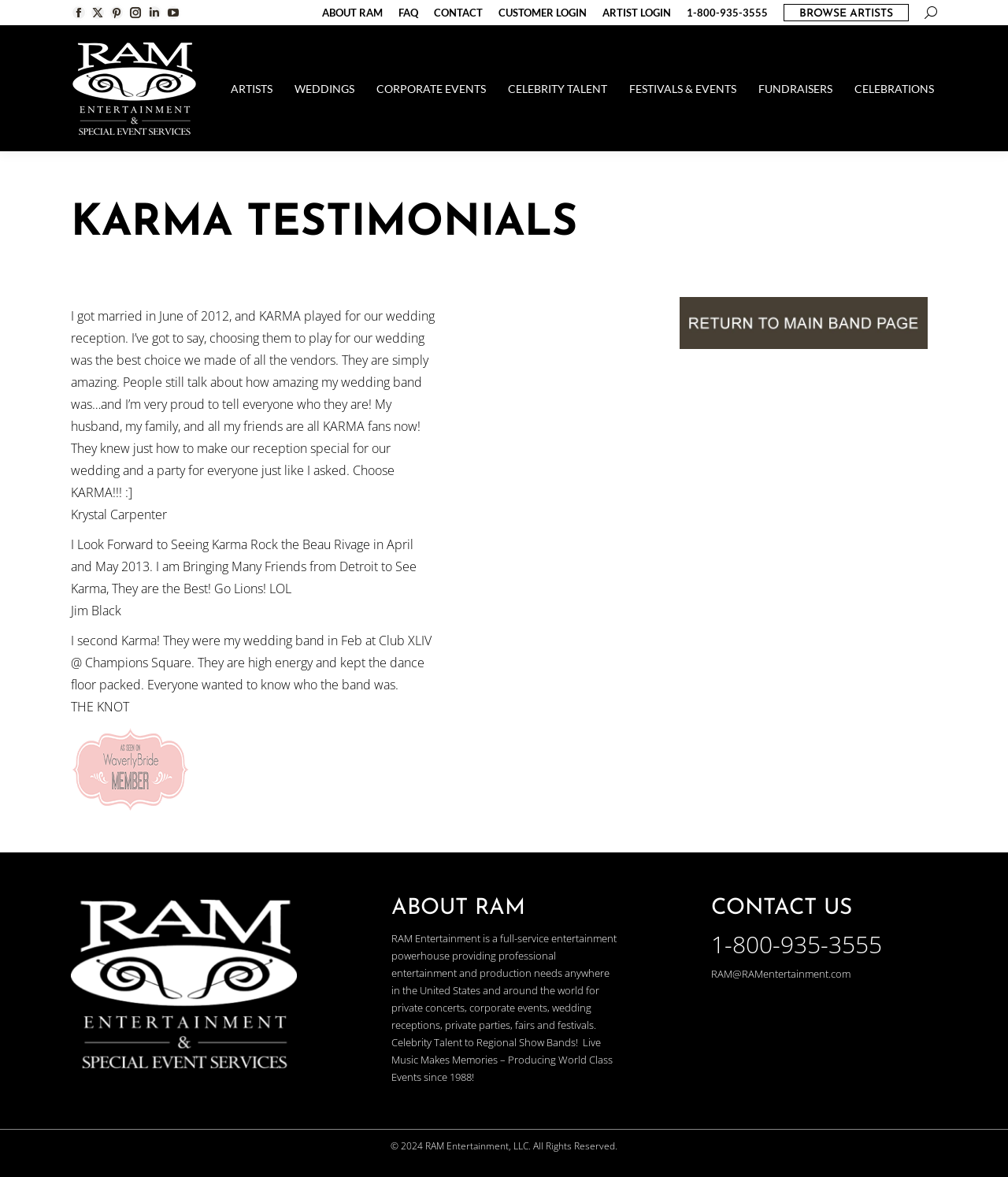Give a one-word or one-phrase response to the question: 
What is the phone number to contact RAM Entertainment?

1-800-935-3555